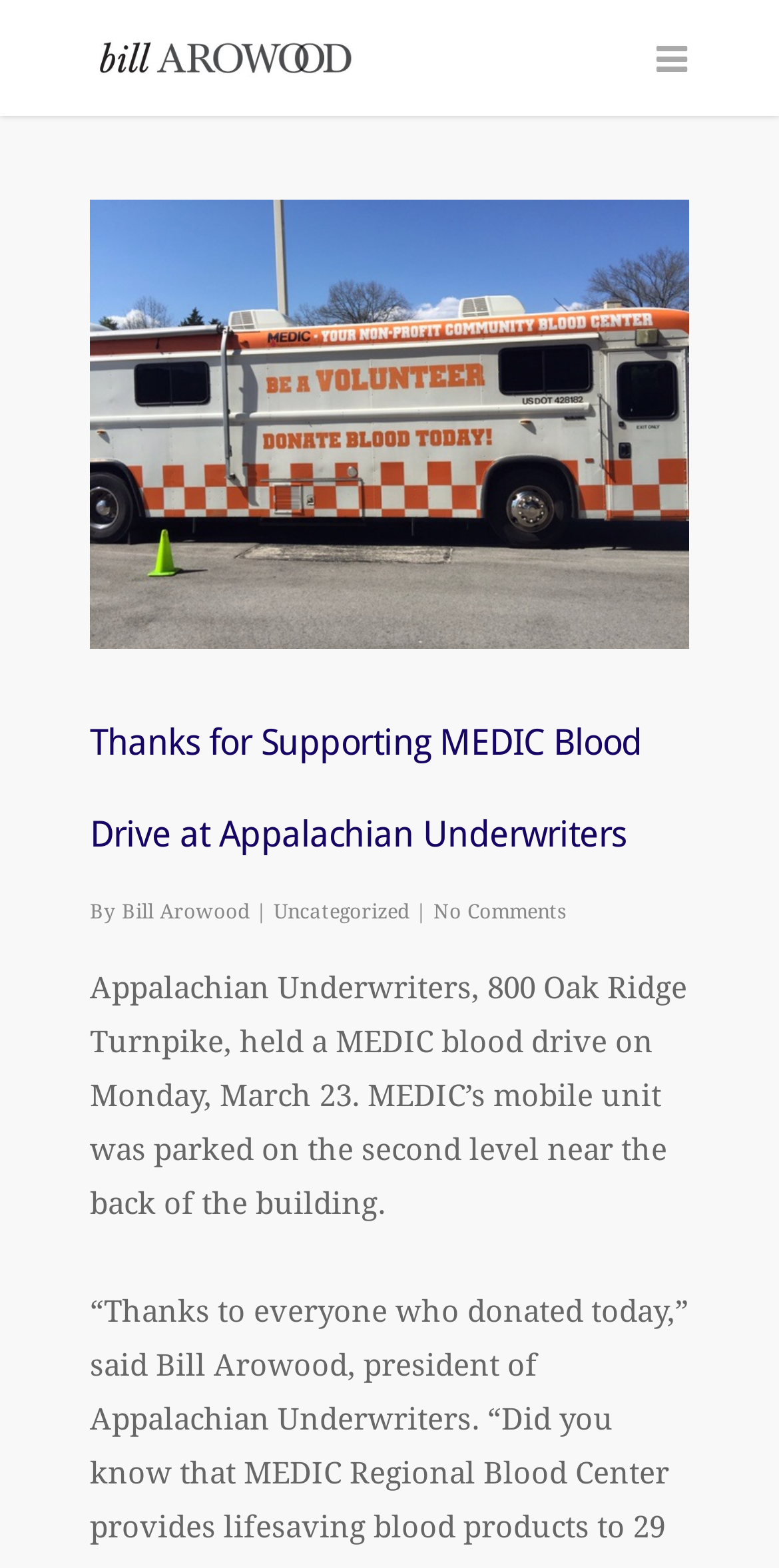Please predict the bounding box coordinates (top-left x, top-left y, bottom-right x, bottom-right y) for the UI element in the screenshot that fits the description: Leave a Comment

None